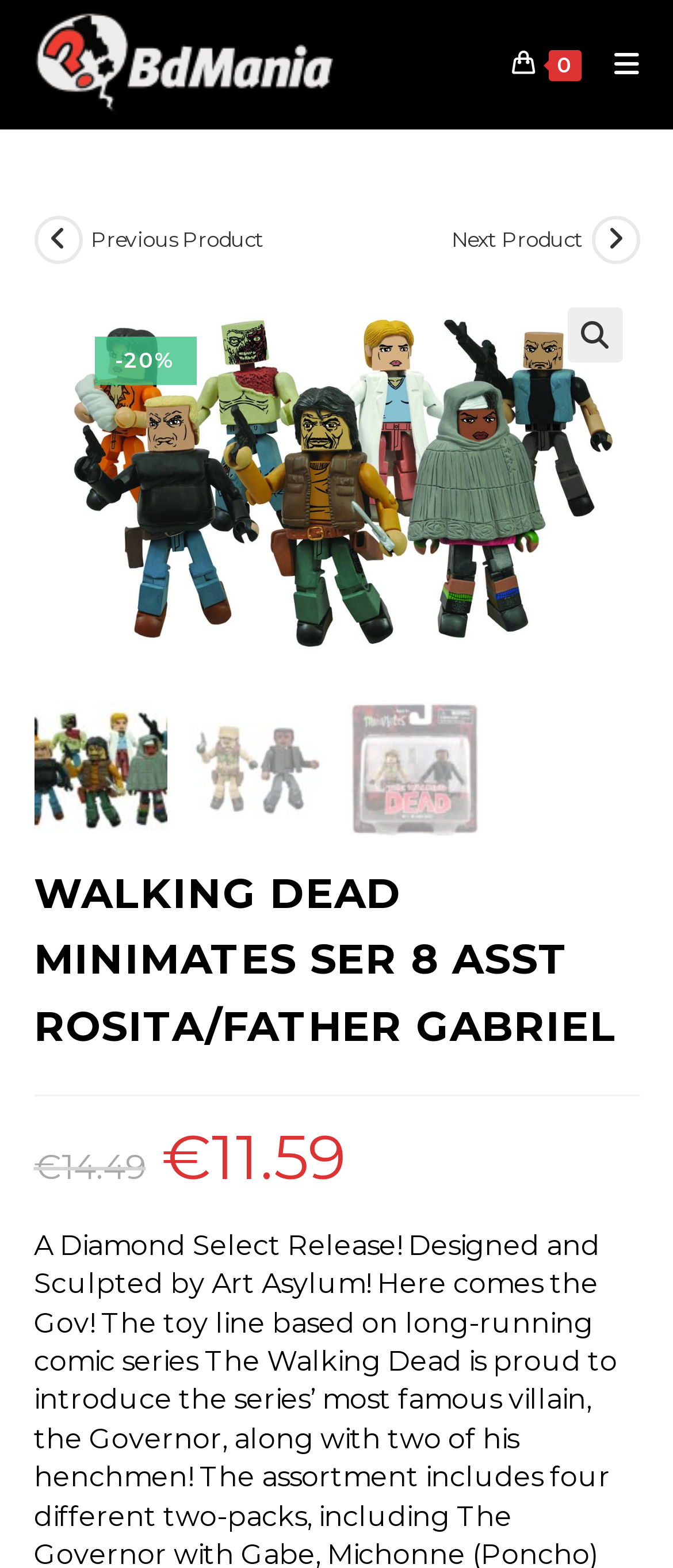Please determine the bounding box coordinates of the element's region to click in order to carry out the following instruction: "View next product". The coordinates should be four float numbers between 0 and 1, i.e., [left, top, right, bottom].

[0.671, 0.144, 0.878, 0.162]